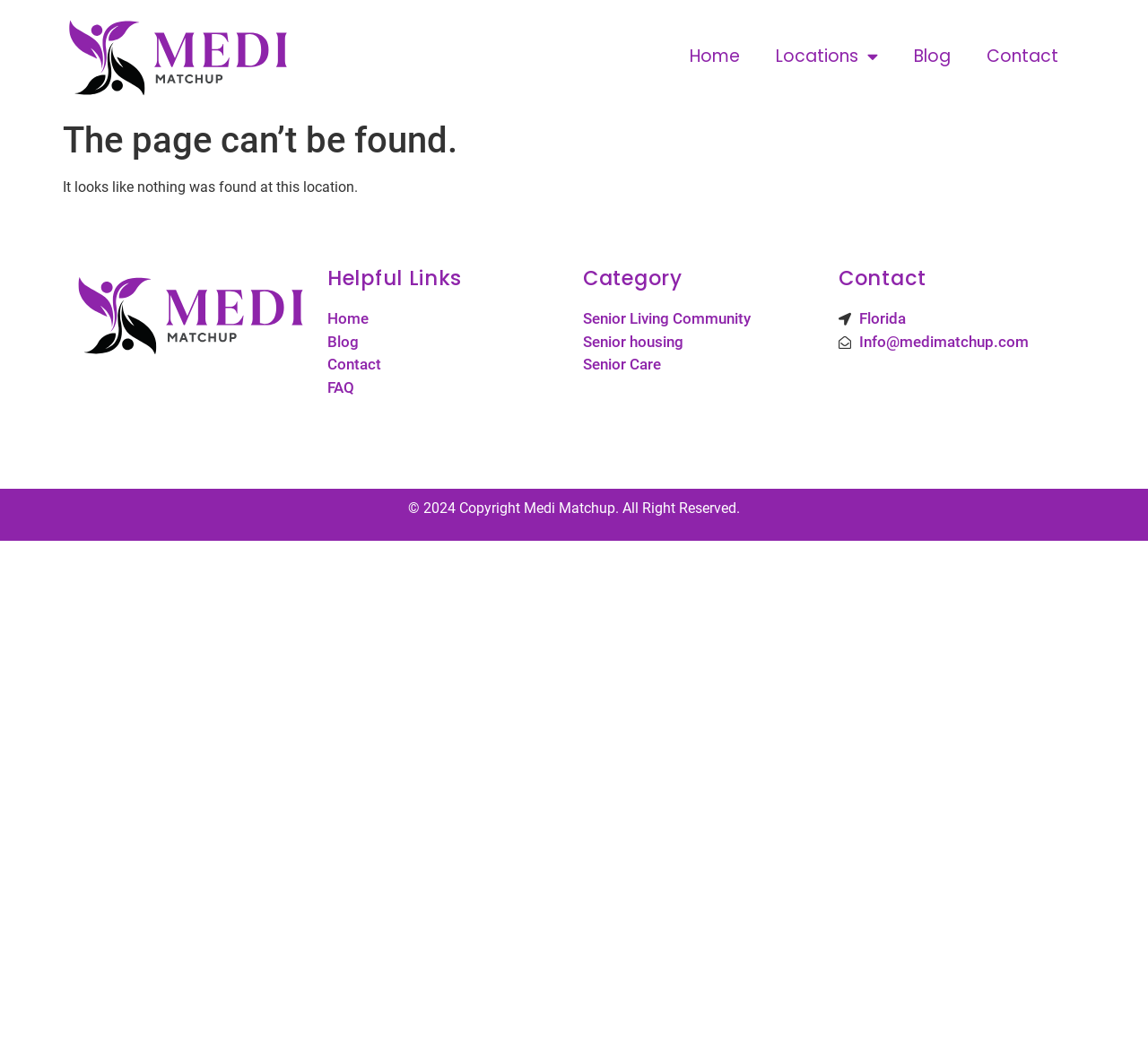For the given element description Contact, determine the bounding box coordinates of the UI element. The coordinates should follow the format (top-left x, top-left y, bottom-right x, bottom-right y) and be within the range of 0 to 1.

[0.285, 0.339, 0.492, 0.361]